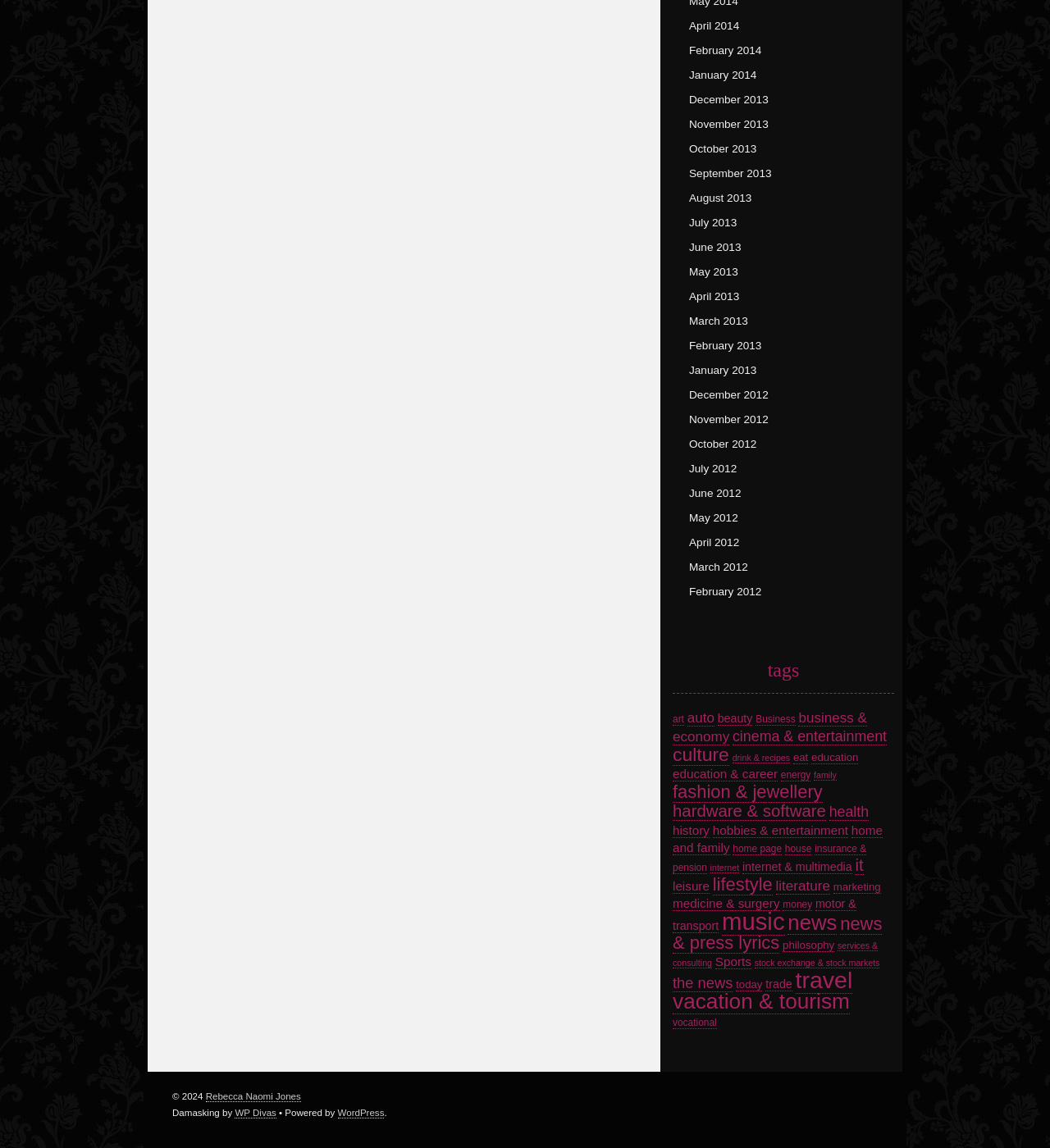Can you give a comprehensive explanation to the question given the content of the image?
What is the copyright year mentioned at the bottom of the webpage?

The webpage has a static text ' 2024' at the bottom which indicates the copyright year.